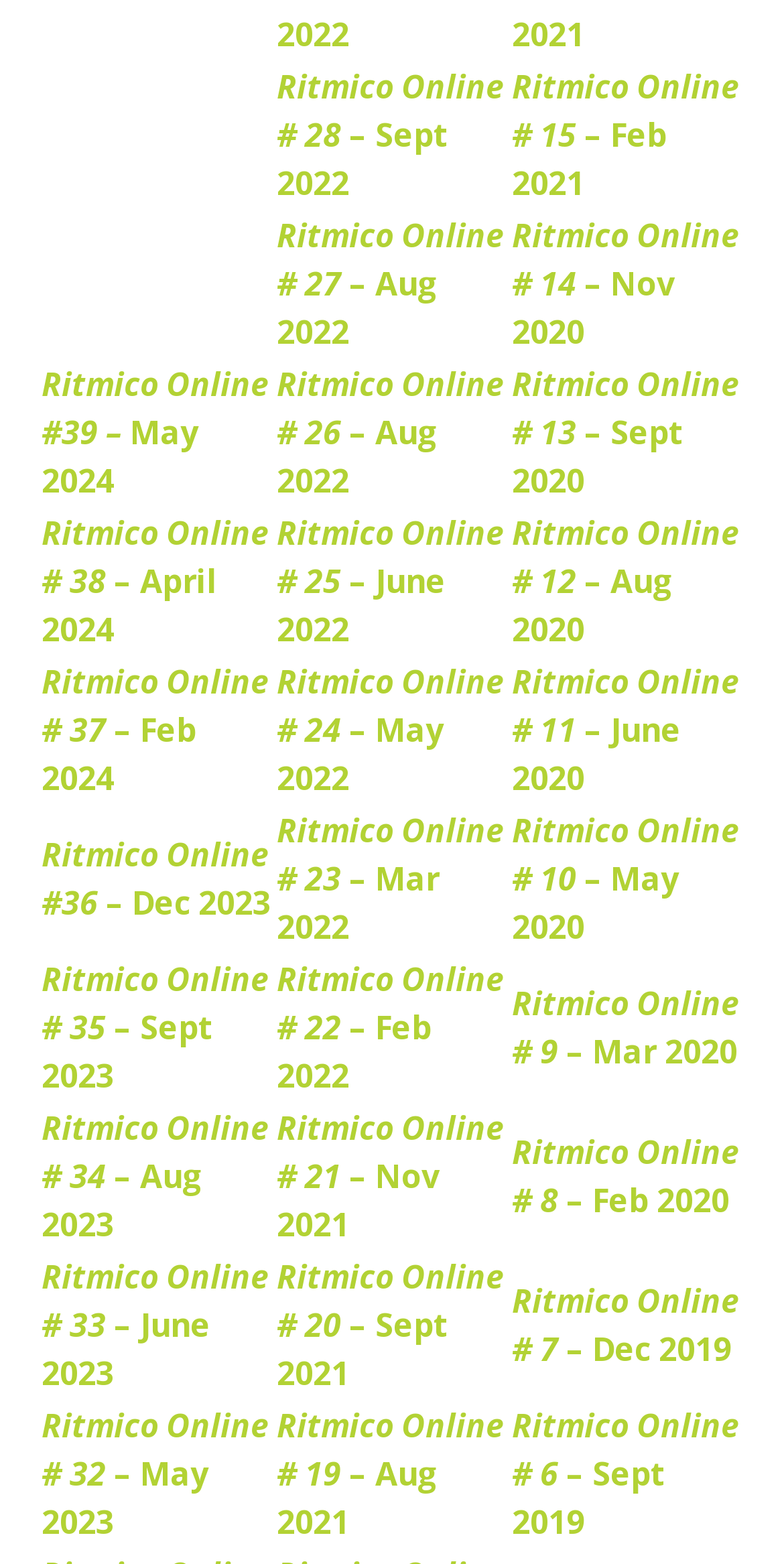Specify the bounding box coordinates of the element's area that should be clicked to execute the given instruction: "view Ritmico Online # 14 – Nov 2020". The coordinates should be four float numbers between 0 and 1, i.e., [left, top, right, bottom].

[0.653, 0.136, 0.942, 0.226]